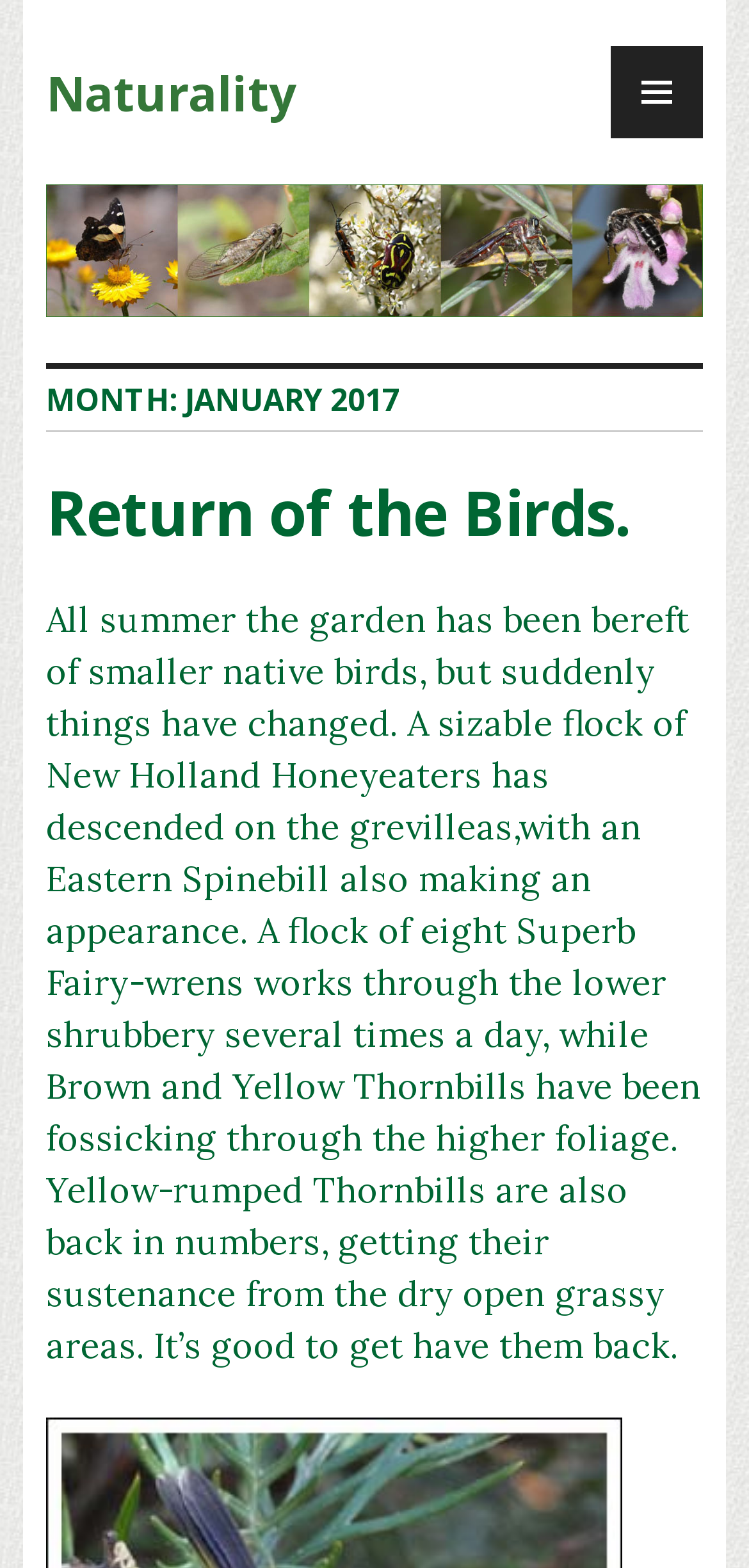Provide the bounding box coordinates of the HTML element this sentence describes: "Naturality".

[0.062, 0.038, 0.395, 0.08]